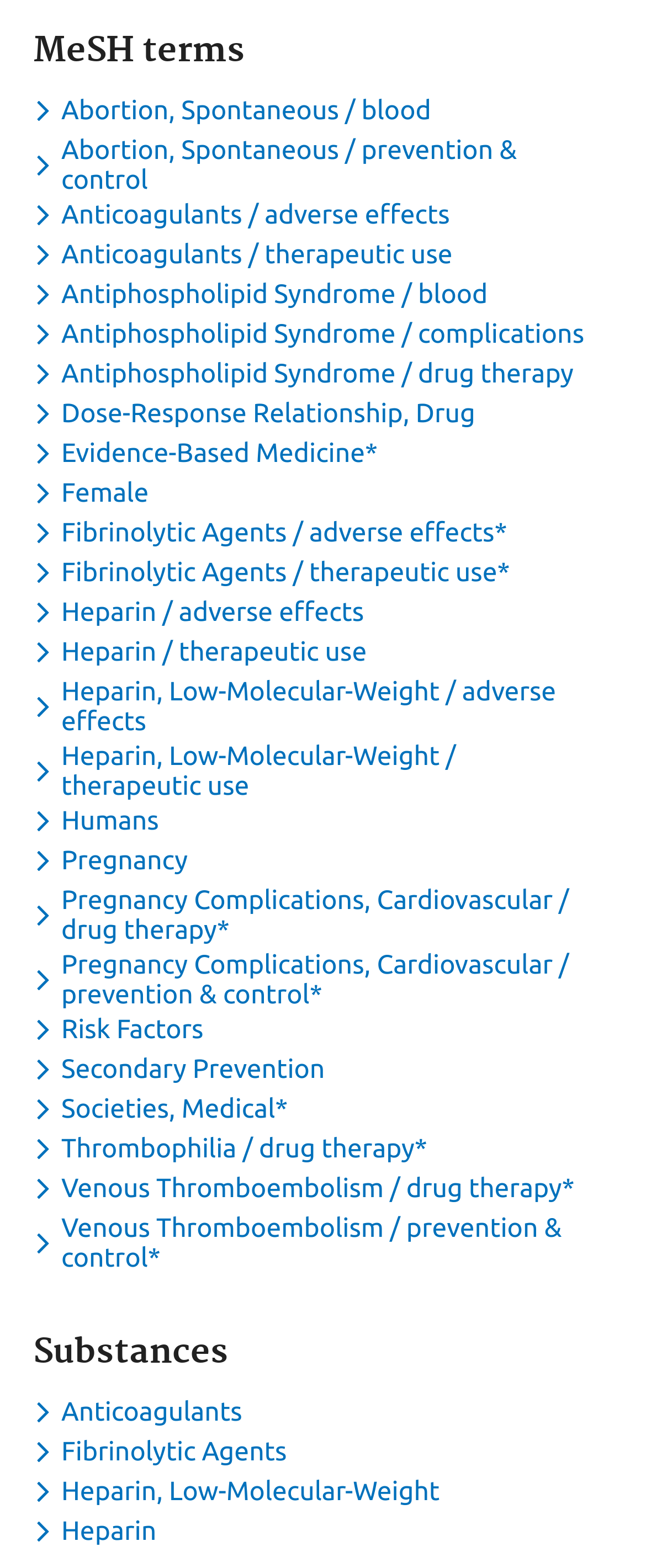Pinpoint the bounding box coordinates of the clickable element to carry out the following instruction: "Toggle dropdown menu for keyword Heparin / therapeutic use."

[0.051, 0.406, 0.581, 0.425]